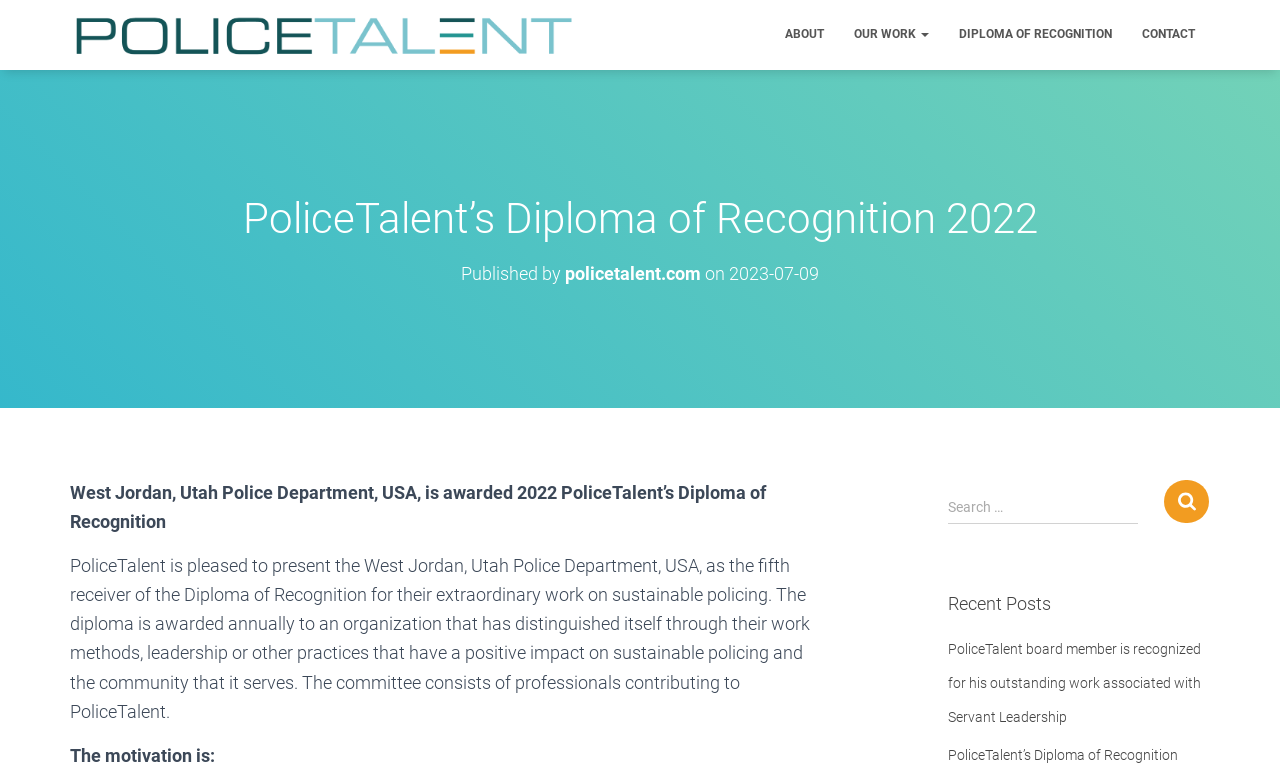Please identify the bounding box coordinates of the element I should click to complete this instruction: 'View Recent Posts'. The coordinates should be given as four float numbers between 0 and 1, like this: [left, top, right, bottom].

[0.74, 0.76, 0.945, 0.798]